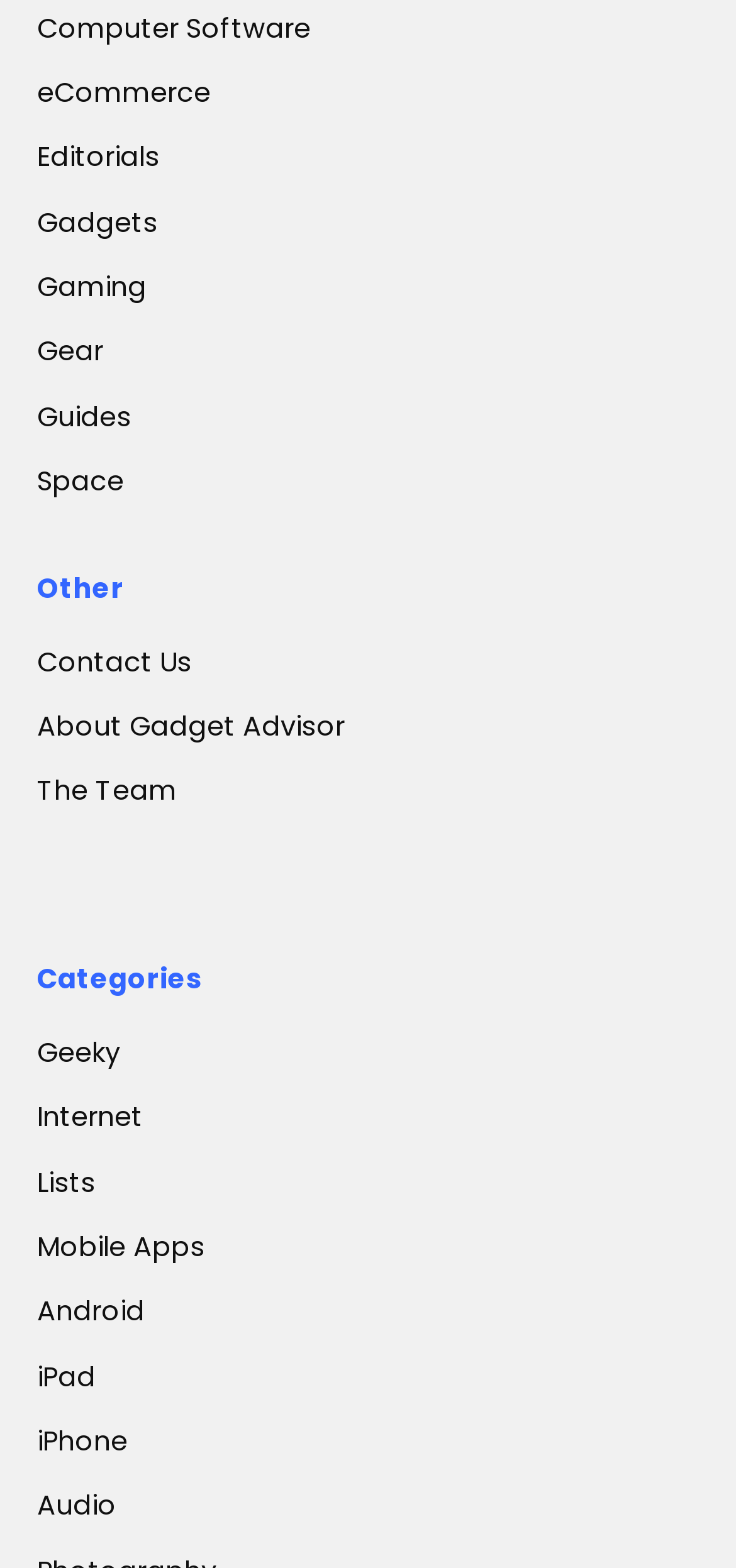Find the bounding box coordinates of the area that needs to be clicked in order to achieve the following instruction: "Visit the Guides page". The coordinates should be specified as four float numbers between 0 and 1, i.e., [left, top, right, bottom].

[0.05, 0.247, 0.178, 0.285]